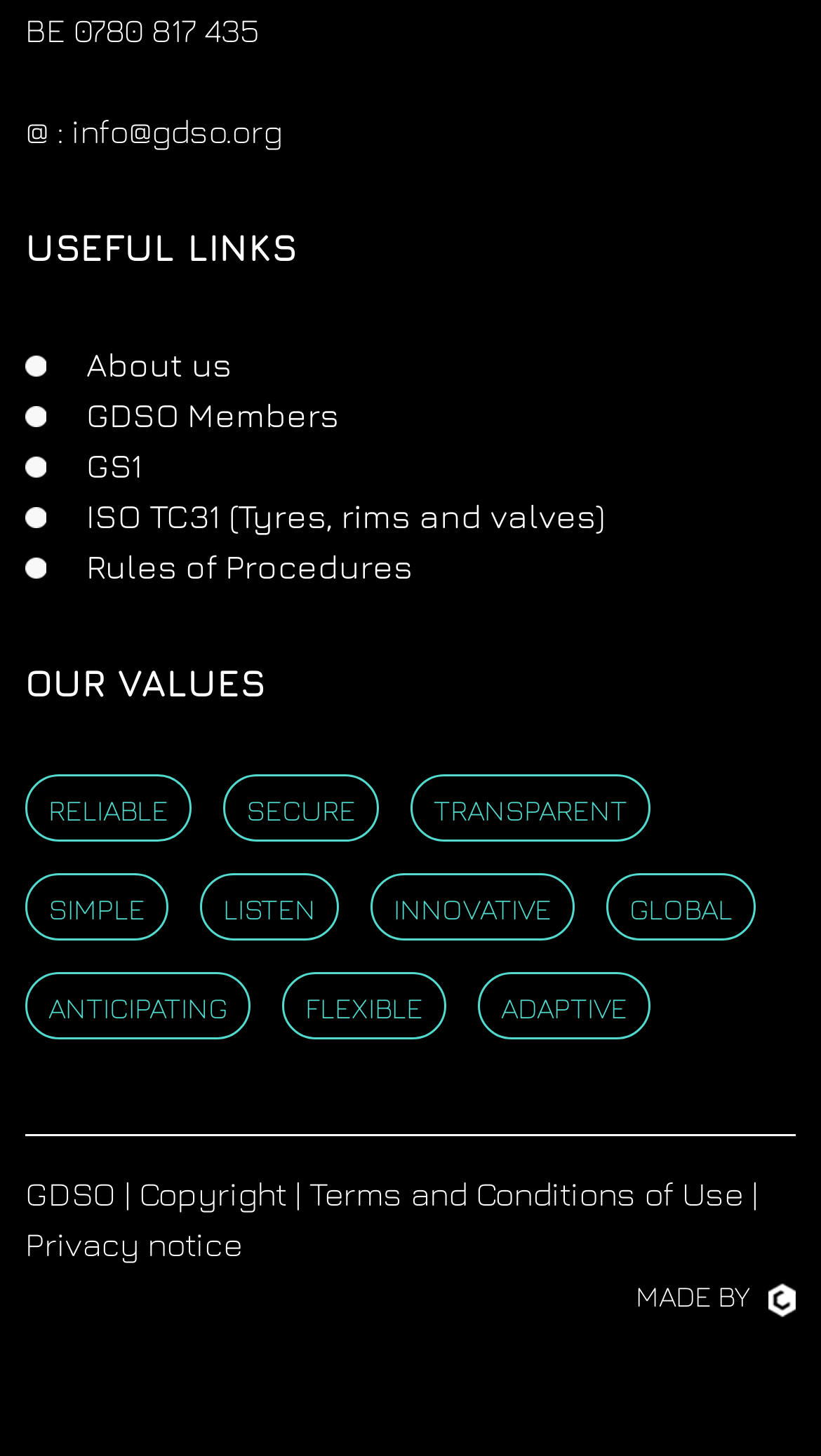Based on the element description: "Innovative", identify the UI element and provide its bounding box coordinates. Use four float numbers between 0 and 1, [left, top, right, bottom].

[0.479, 0.612, 0.672, 0.637]